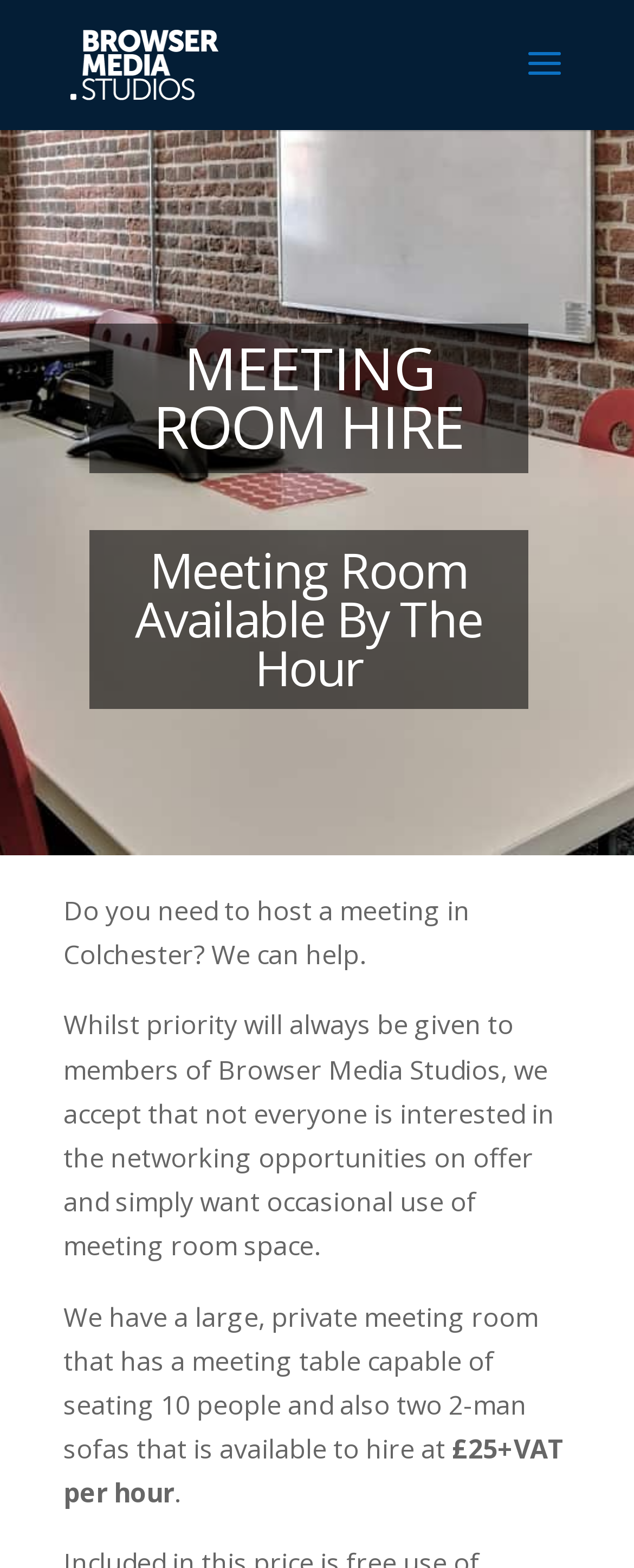Generate the text of the webpage's primary heading.

MEETING ROOM HIRE